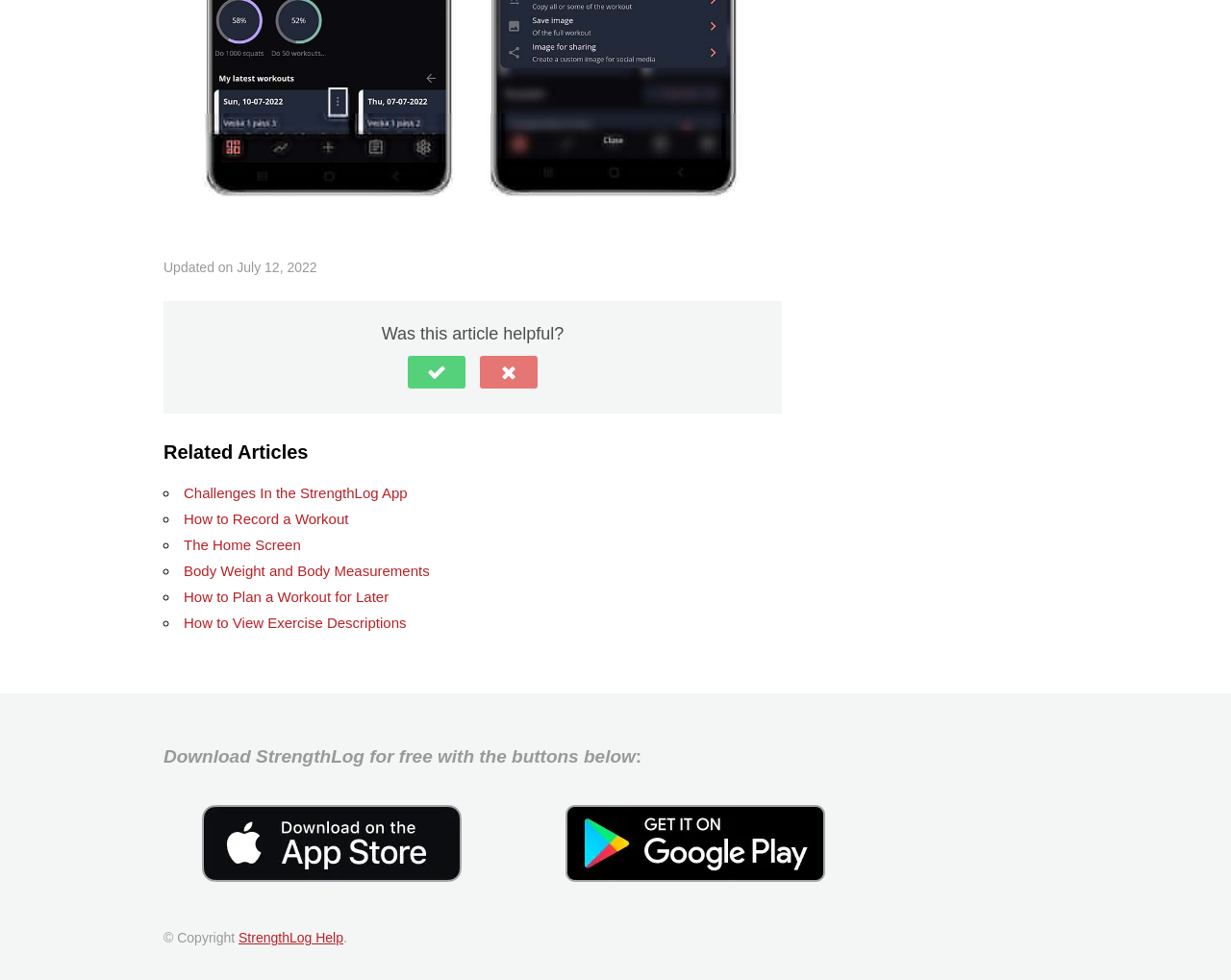Find the bounding box coordinates of the element I should click to carry out the following instruction: "Click on the 'Previous' button".

None